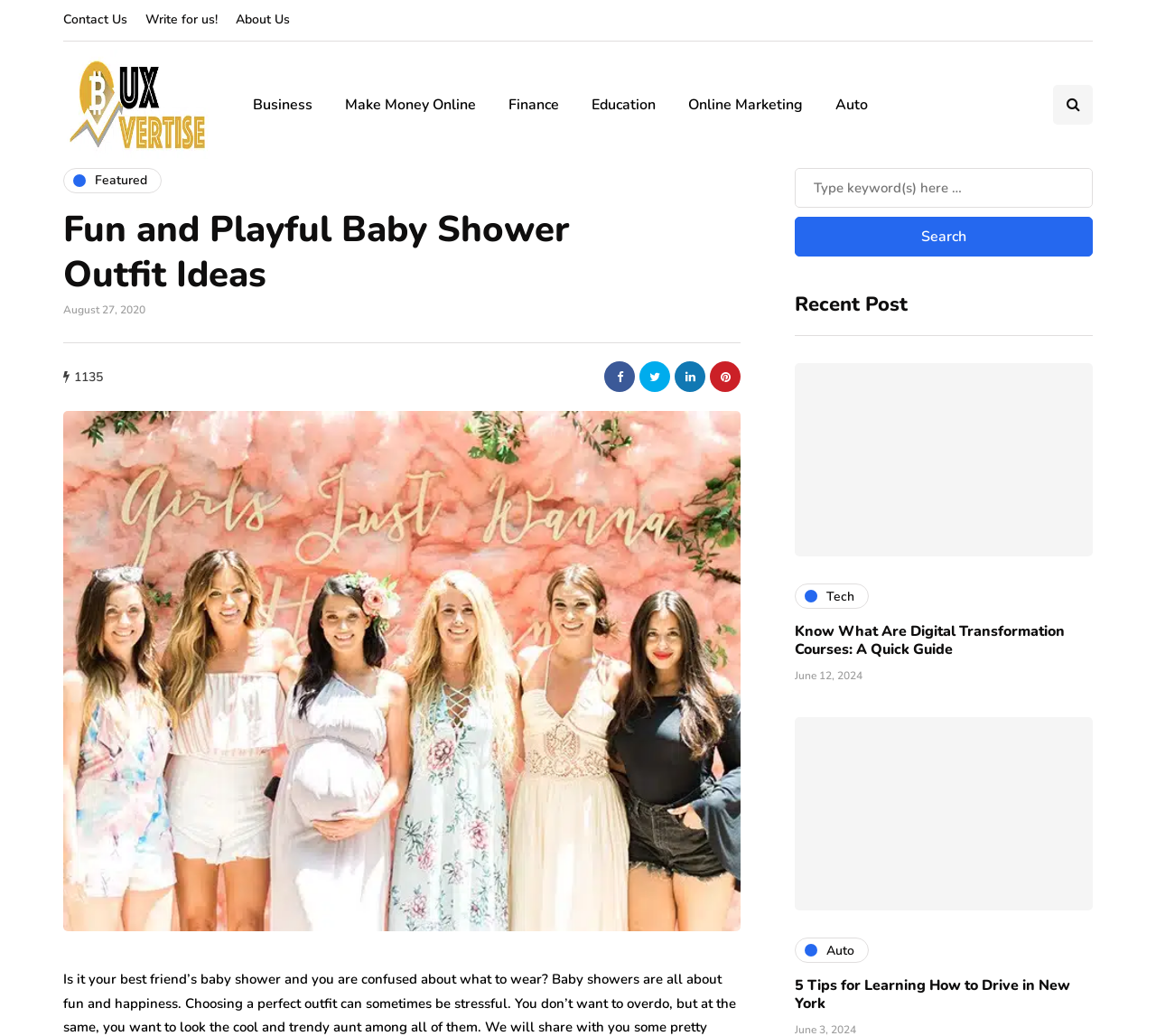Please provide a comprehensive answer to the question below using the information from the image: What is the category of the post '5 Tips for Learning How to Drive in New York'?

I found the post '5 Tips for Learning How to Drive in New York' under the 'Recent Post' section, and it has a category link 'Auto' next to it, so I conclude that the category of this post is 'Auto'.